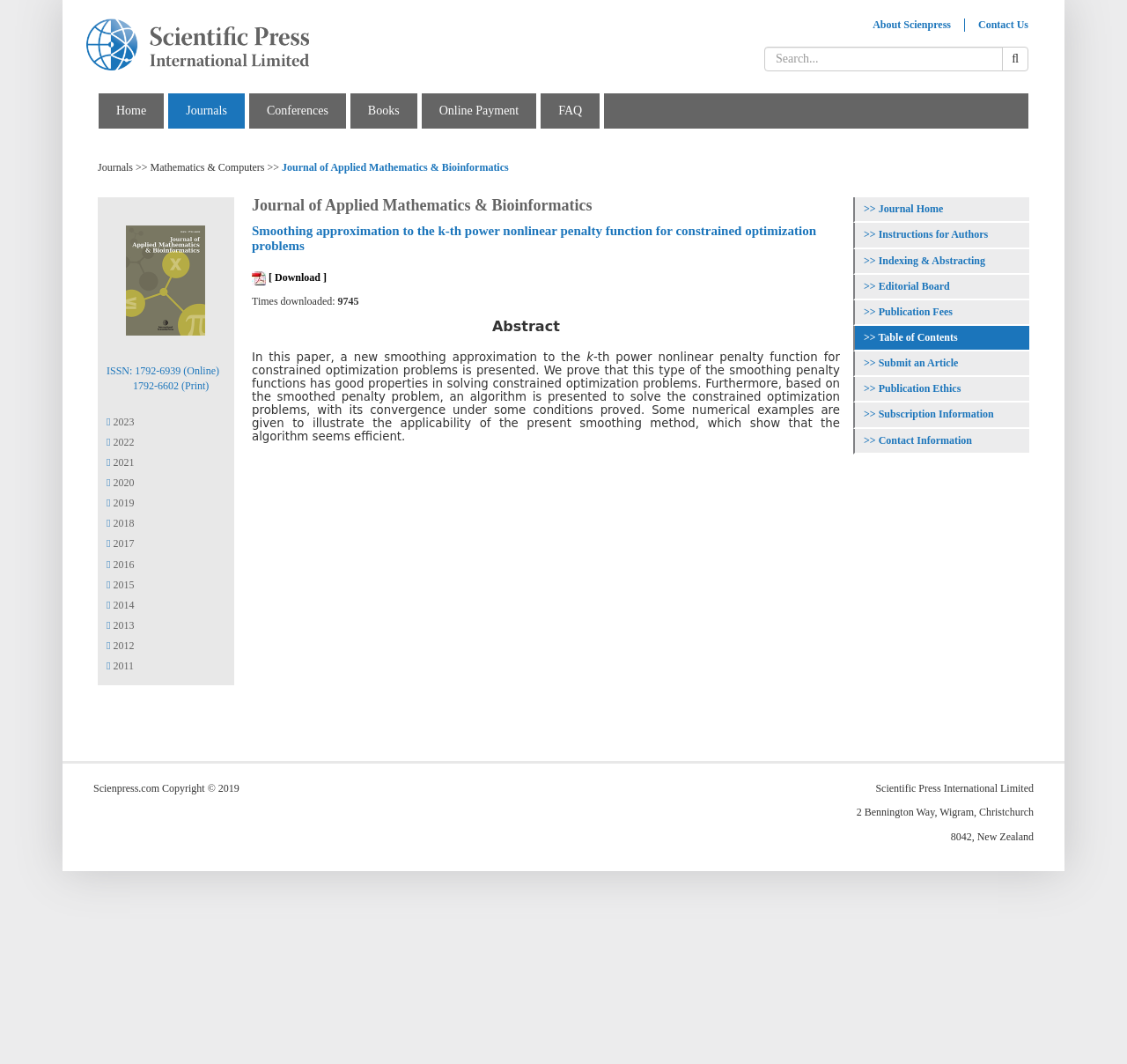How many times has the article been downloaded?
Give a detailed explanation using the information visible in the image.

I found the answer by looking at the static text element with the text 'Times downloaded: 9745' which is located near the abstract of the article, indicating that it is the number of times the article has been downloaded.